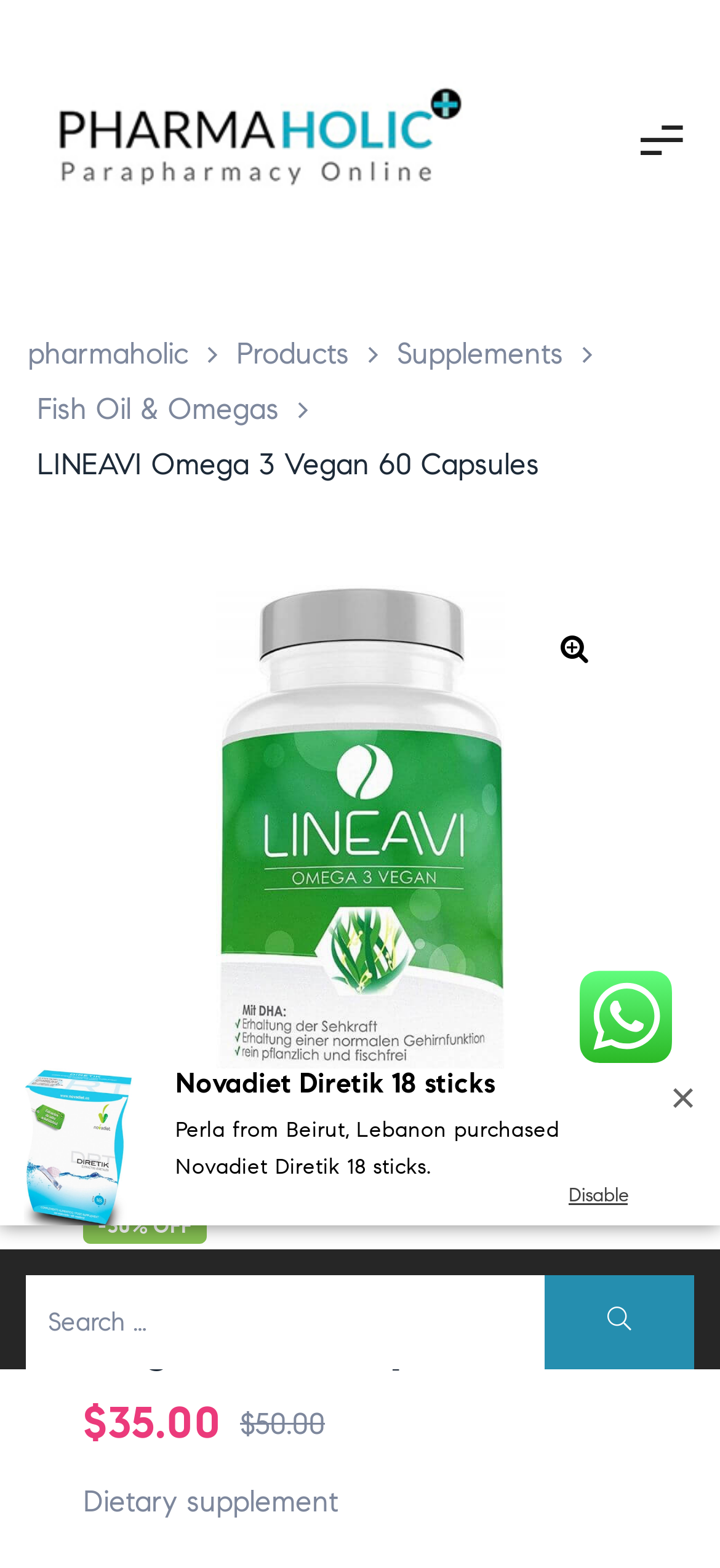How many links are there in the navigation menu?
Please provide a single word or phrase as your answer based on the image.

5